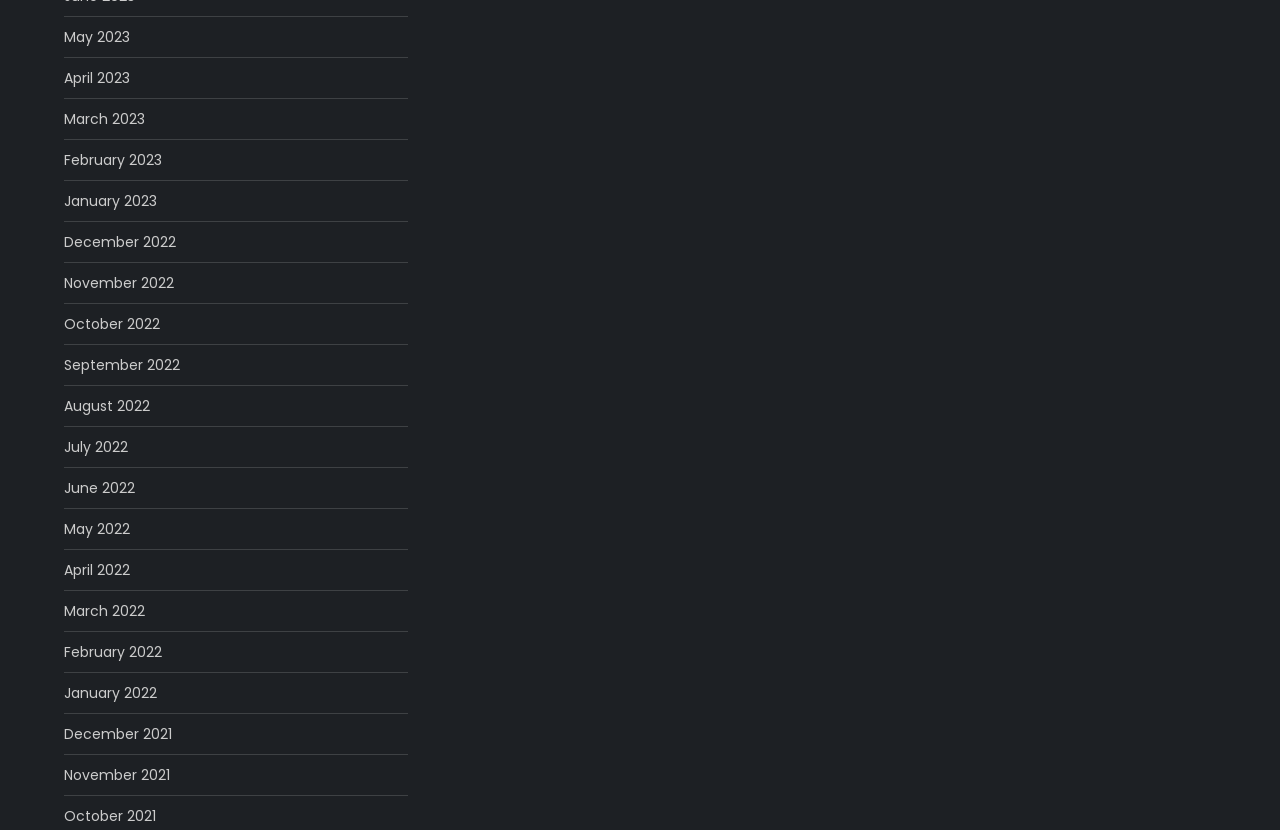Using the webpage screenshot and the element description March 2022, determine the bounding box coordinates. Specify the coordinates in the format (top-left x, top-left y, bottom-right x, bottom-right y) with values ranging from 0 to 1.

[0.05, 0.721, 0.113, 0.752]